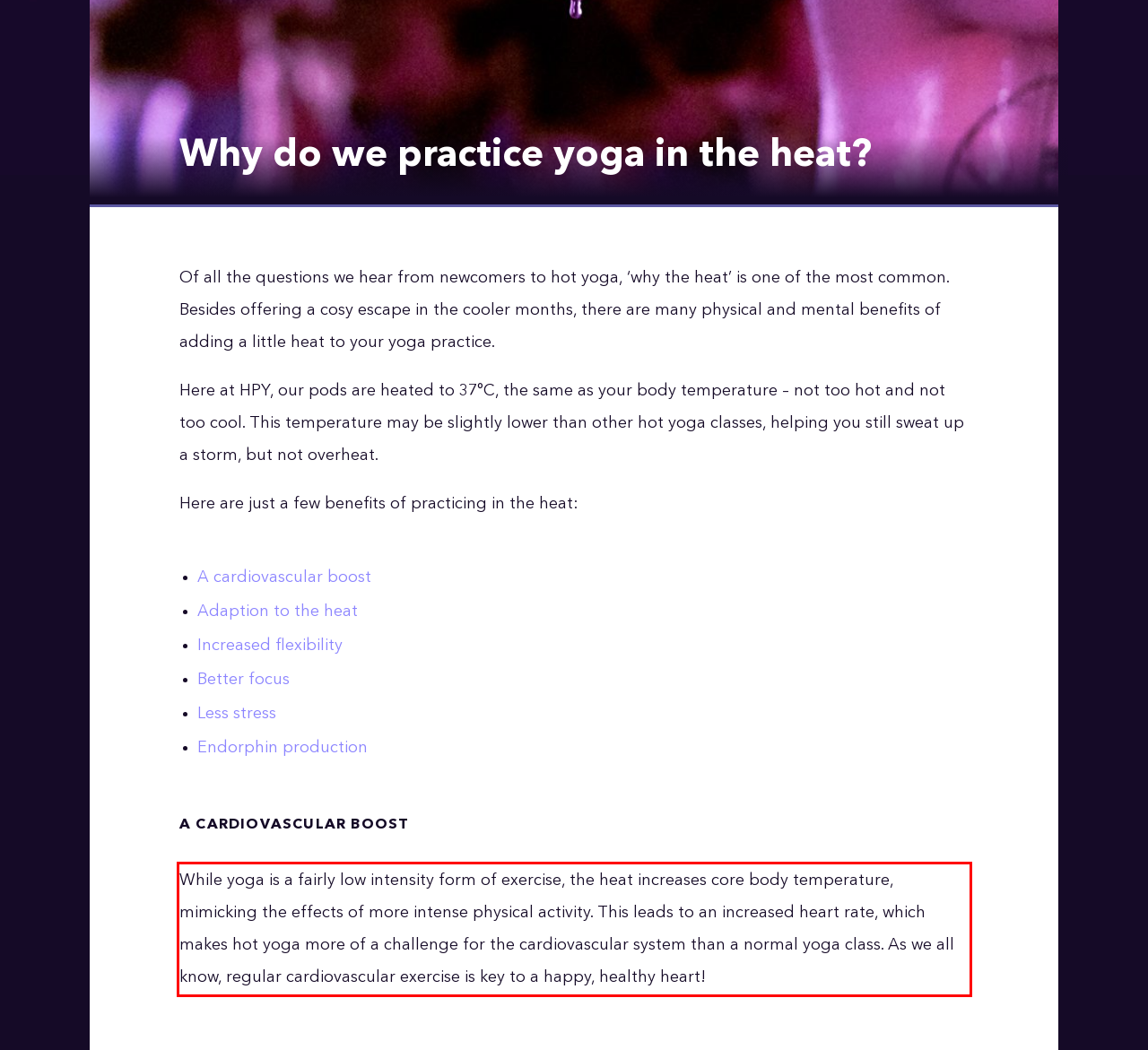Identify the text within the red bounding box on the webpage screenshot and generate the extracted text content.

While yoga is a fairly low intensity form of exercise, the heat increases core body temperature, mimicking the effects of more intense physical activity. This leads to an increased heart rate, which makes hot yoga more of a challenge for the cardiovascular system than a normal yoga class. As we all know, regular cardiovascular exercise is key to a happy, healthy heart!